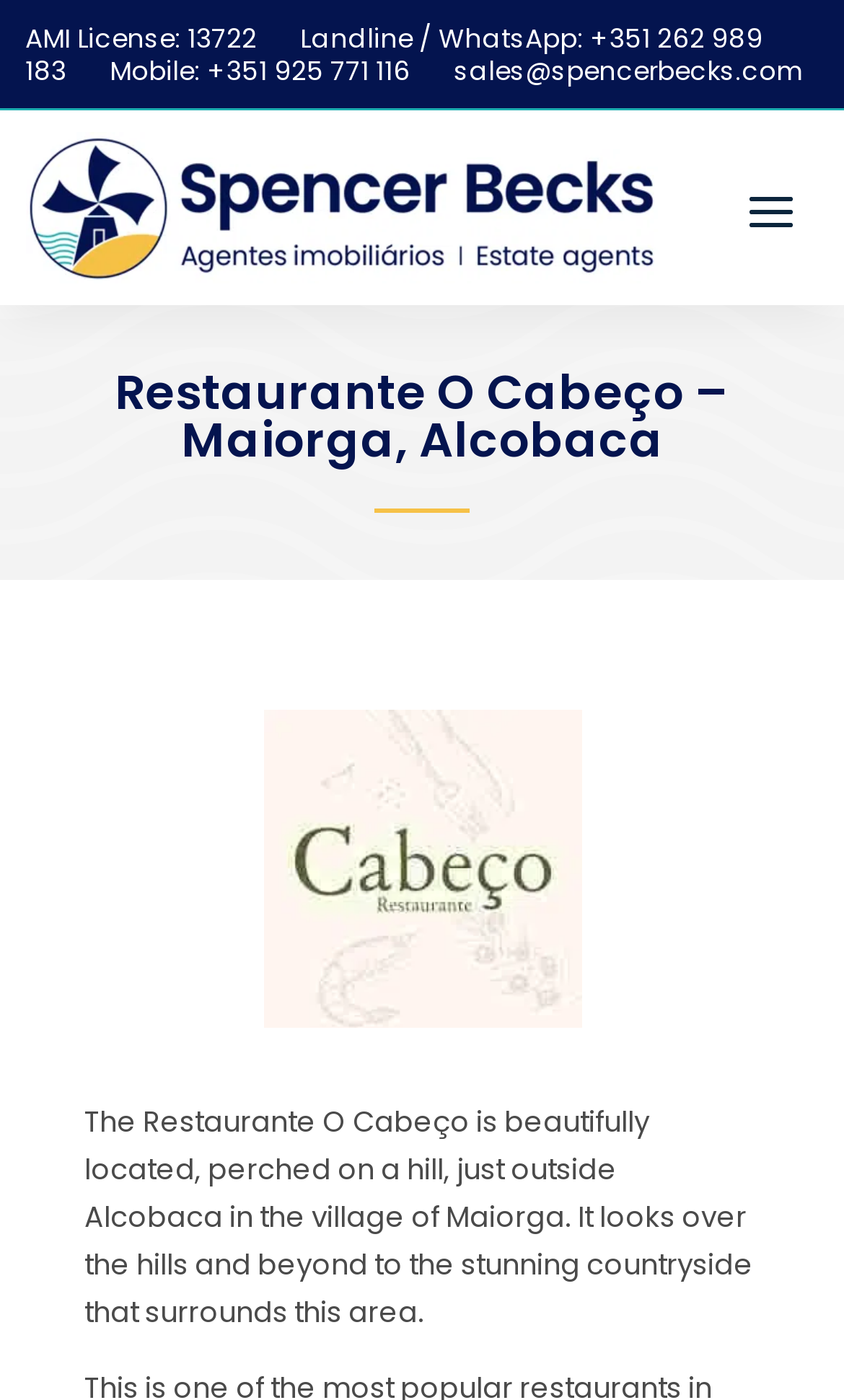What is the phone number for landline or WhatsApp?
Can you provide a detailed and comprehensive answer to the question?

I found the phone number by looking at the link element with the text 'Landline / WhatsApp: +351 262 989 183' which is located at the top of the page.